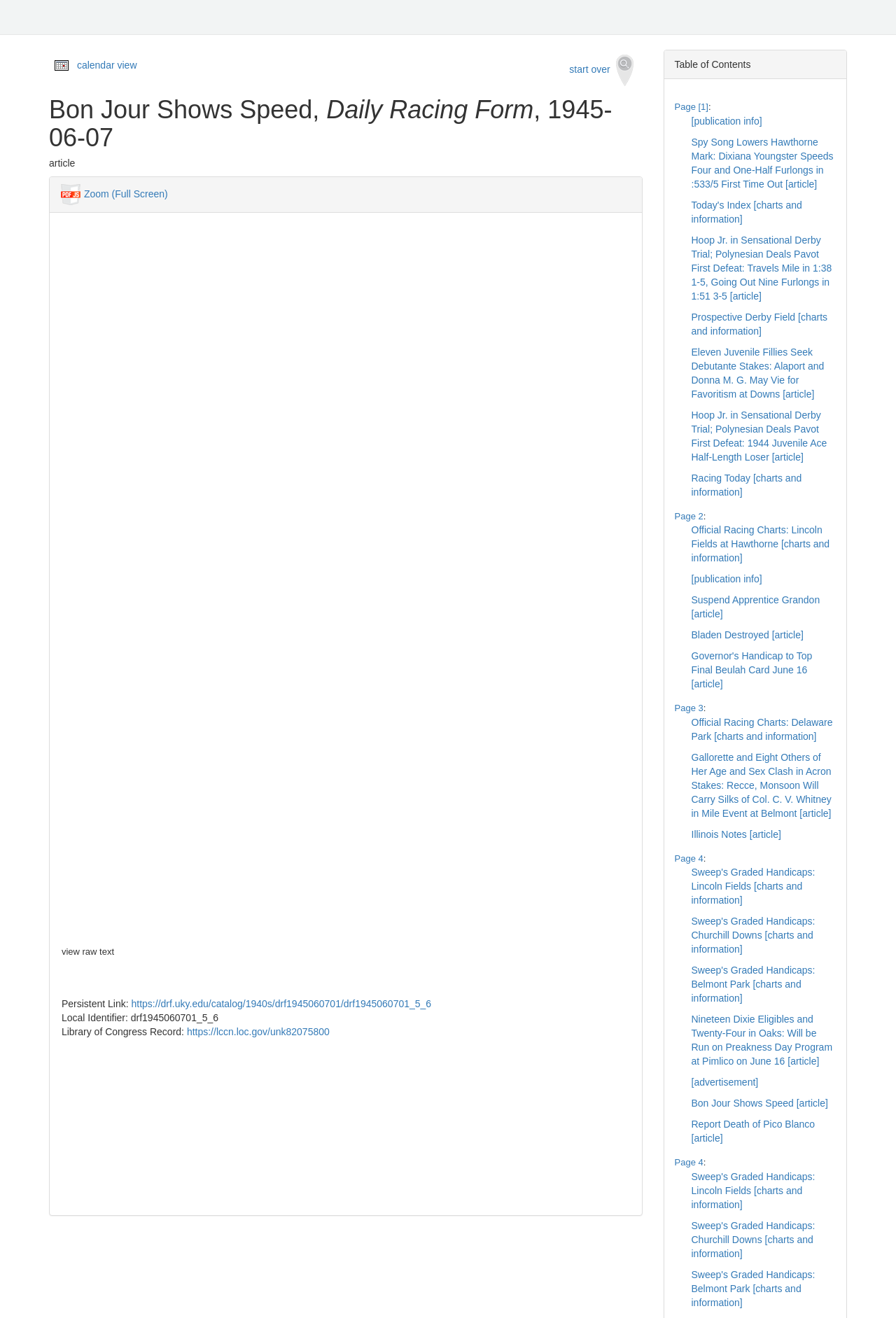Could you highlight the region that needs to be clicked to execute the instruction: "Click the 'Facebook' link"?

None